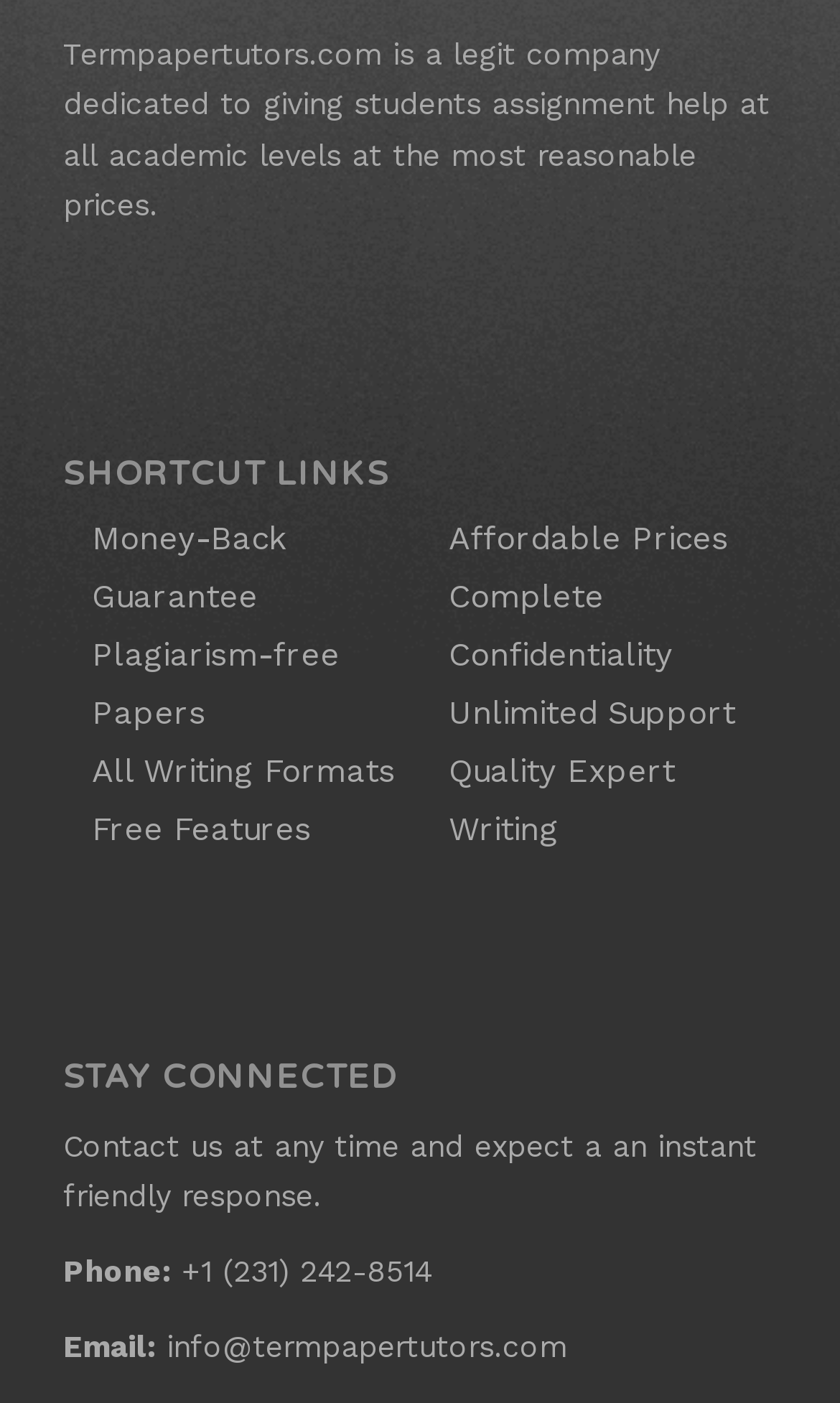Locate the bounding box coordinates of the clickable region necessary to complete the following instruction: "Send an email to info@termpapertutors.com". Provide the coordinates in the format of four float numbers between 0 and 1, i.e., [left, top, right, bottom].

[0.185, 0.947, 0.675, 0.971]